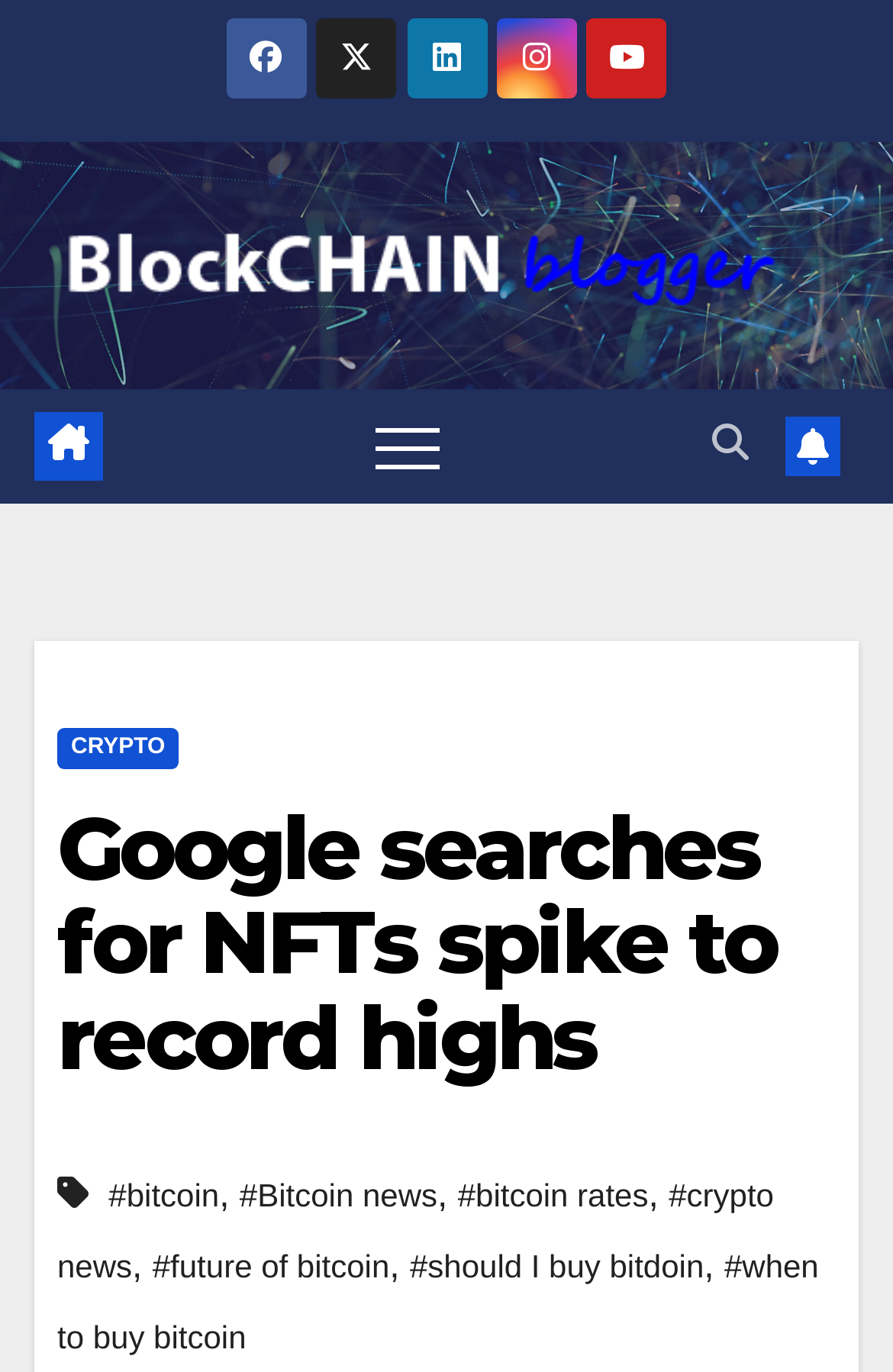What is the position of the 'CRYPTO' link relative to the 'Google searches for NFTs spike to record highs' heading?
Please give a detailed and elaborate answer to the question based on the image.

By comparing the y1 and y2 coordinates of the 'CRYPTO' link and the 'Google searches for NFTs spike to record highs' heading, I determined that the 'CRYPTO' link is located above the heading.